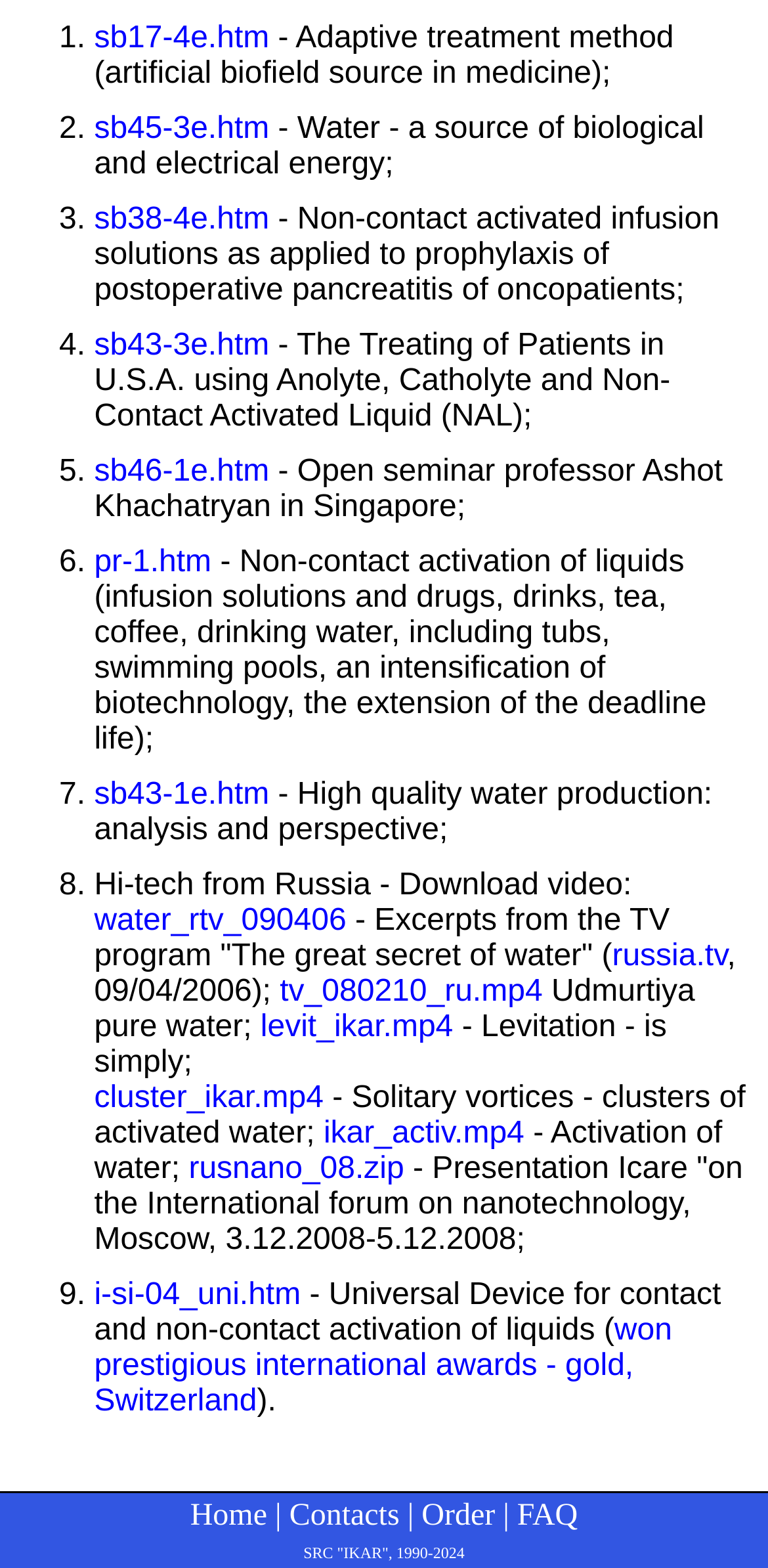How many videos are mentioned on this webpage?
Ensure your answer is thorough and detailed.

I looked at the webpage, and there are five video links mentioned: 'water_rtv_090406', 'tv_080210_ru.mp4', 'levit_ikar.mp4', 'cluster_ikar.mp4', and 'ikar_activ.mp4'.